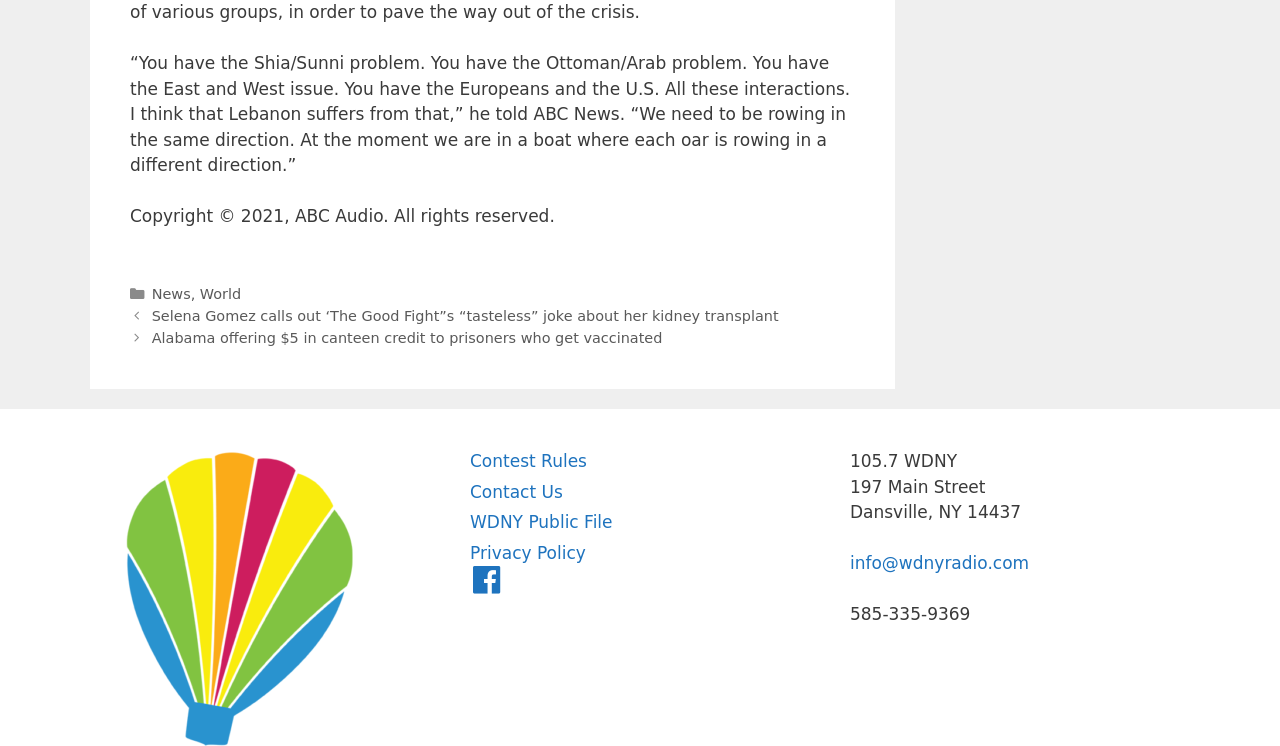What is the contact email of 105.7 WDNY?
Ensure your answer is thorough and detailed.

In the right-hand sidebar, there is a link that says 'info@wdnyradio.com', which is the contact email of 105.7 WDNY.